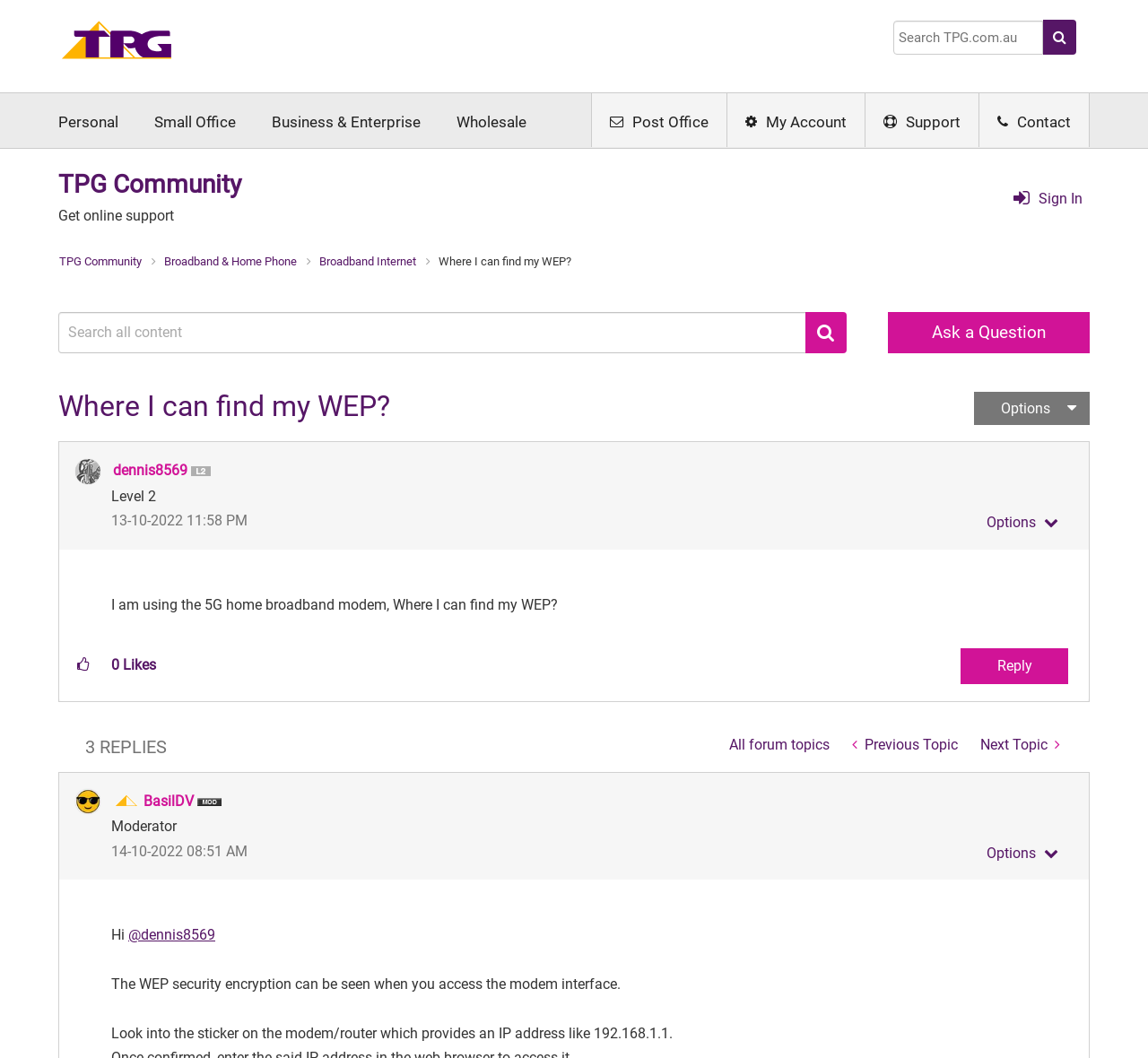What is the purpose of the 'Kudos' button?
Kindly give a detailed and elaborate answer to the question.

The webpage has a button 'Click here to give kudos to this post' which suggests that the purpose of the 'Kudos' button is to give kudos to a post.